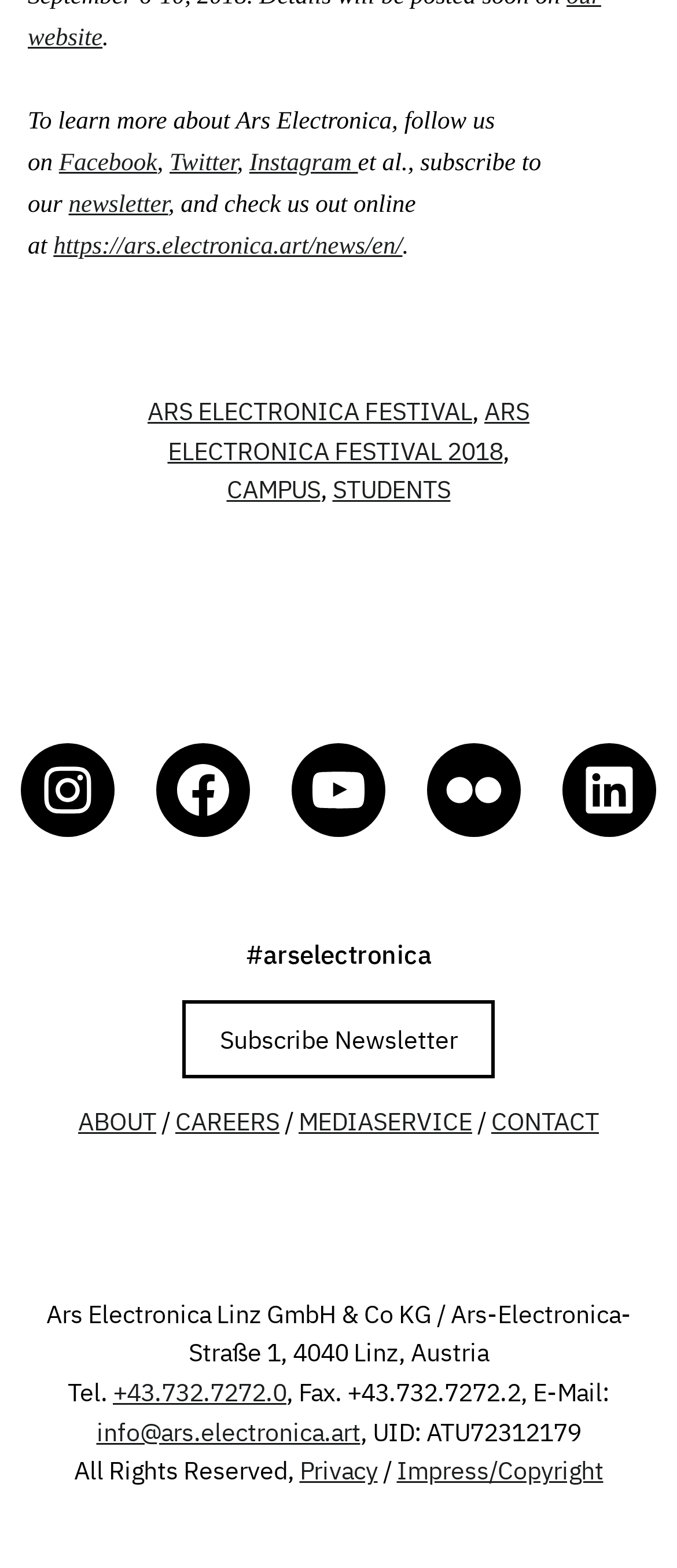What is the phone number of Ars Electronica?
Look at the screenshot and give a one-word or phrase answer.

+43.732.7272.0